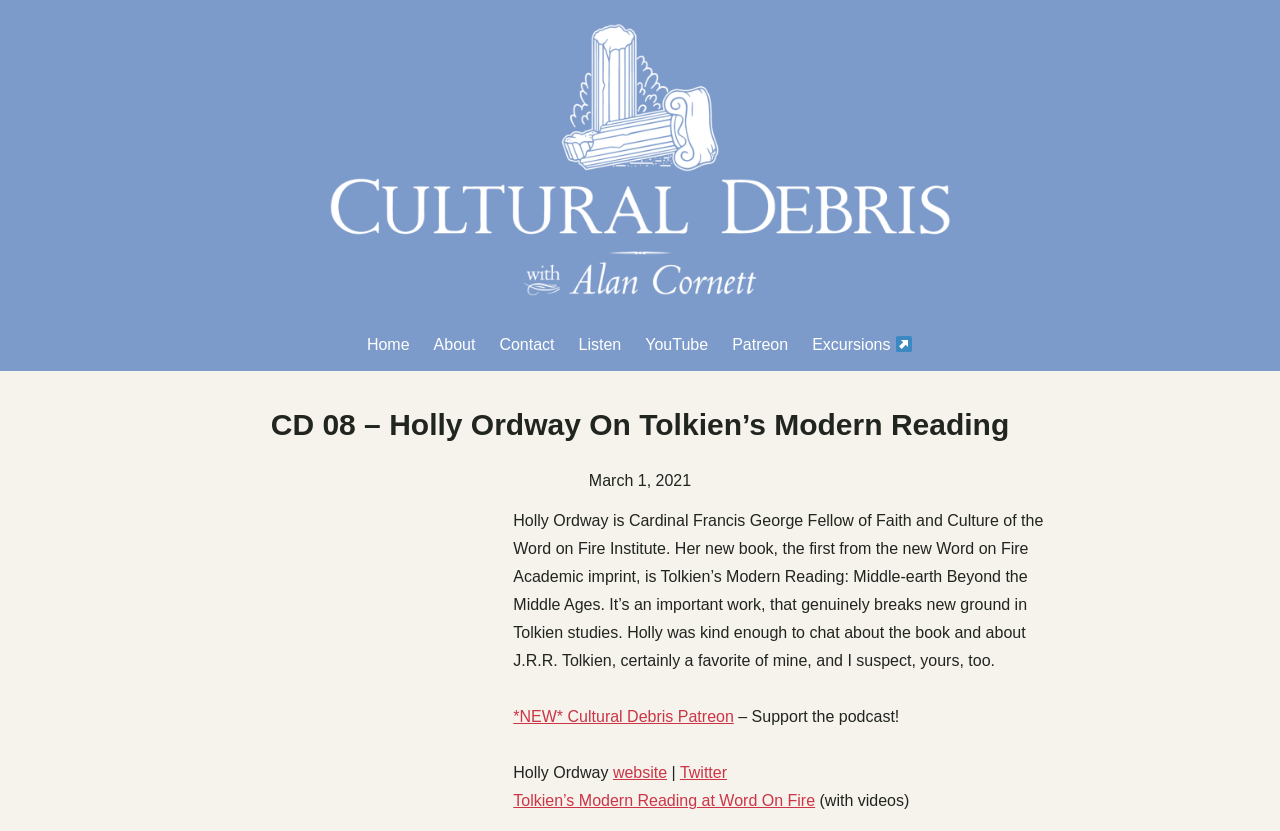Could you provide the bounding box coordinates for the portion of the screen to click to complete this instruction: "Click the company profile link"?

None